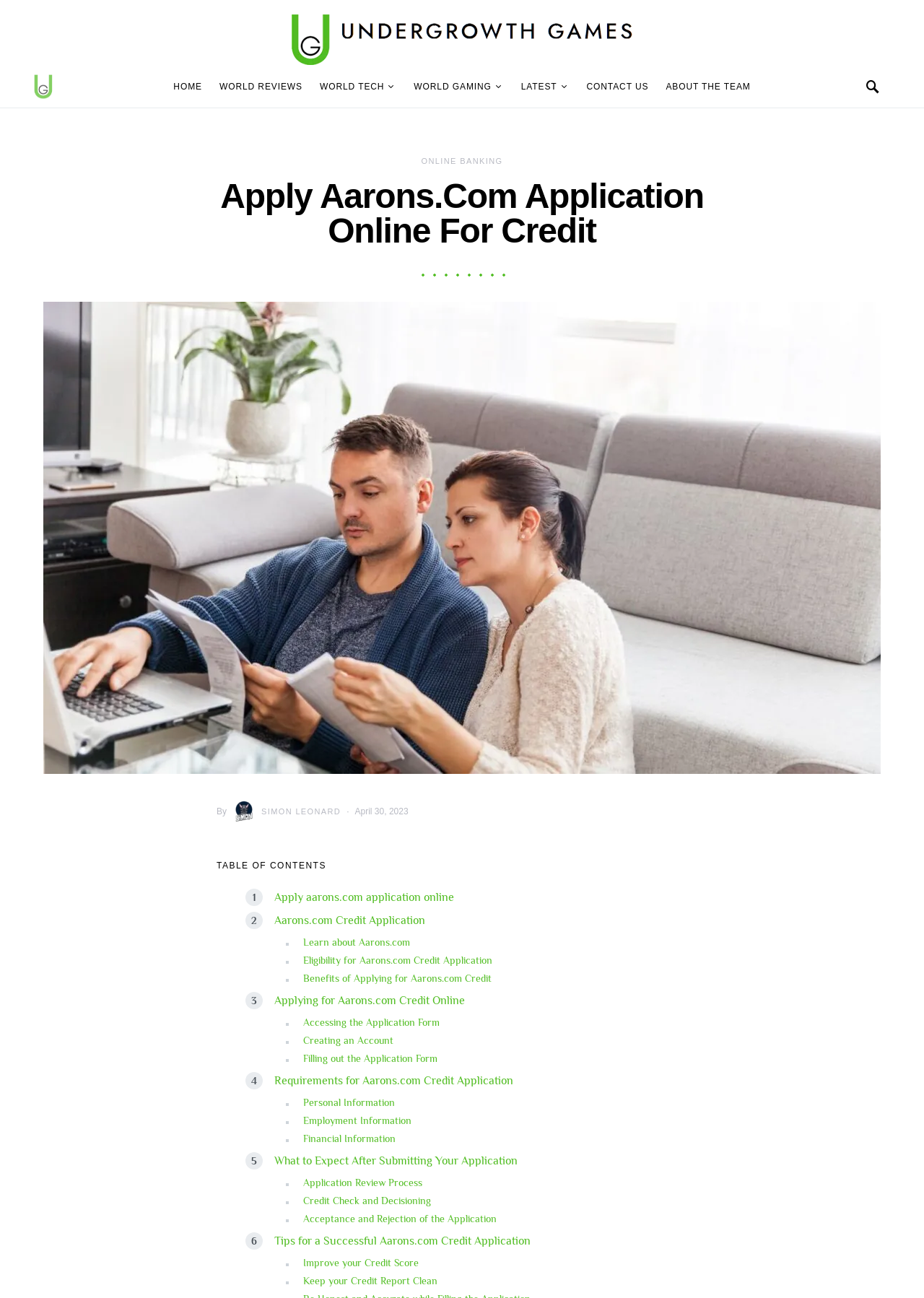What is the purpose of the 'Apply aarons.com application online' link?
Can you provide an in-depth and detailed response to the question?

The 'Apply aarons.com application online' link is likely intended to direct users to the online application form for Aarons.com credit. This link is prominently displayed on the webpage, suggesting that it is a key step in the application process.